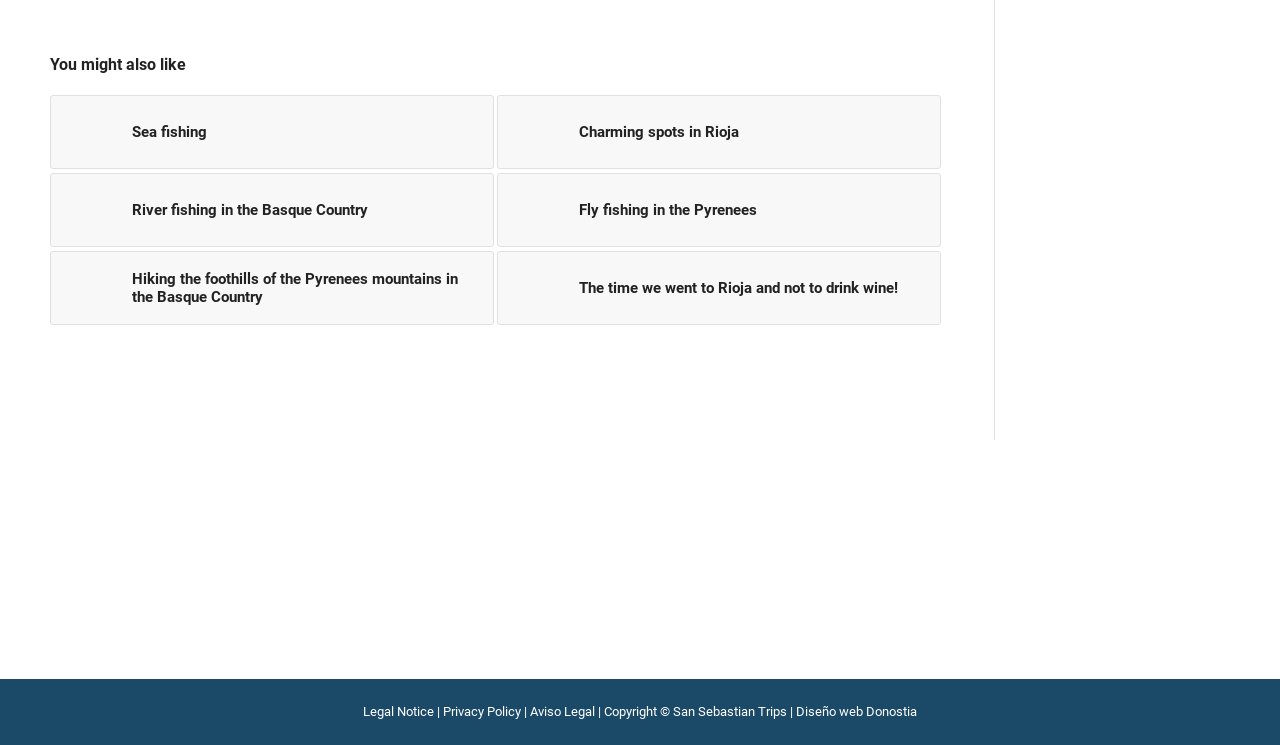Can you find the bounding box coordinates for the element that needs to be clicked to execute this instruction: "Visit 'Diseño web Donostia'"? The coordinates should be given as four float numbers between 0 and 1, i.e., [left, top, right, bottom].

[0.622, 0.945, 0.716, 0.965]